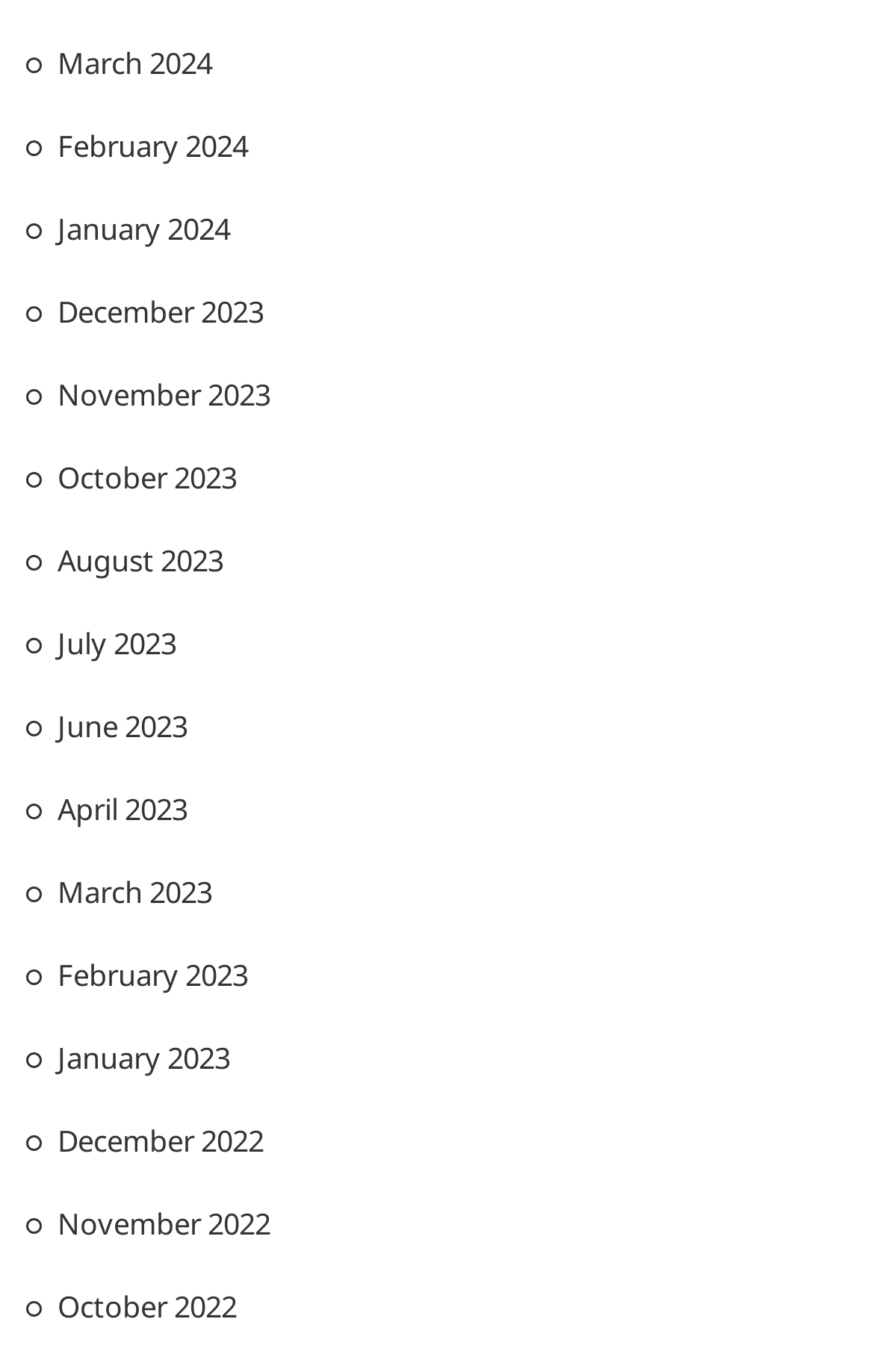Determine the coordinates of the bounding box for the clickable area needed to execute this instruction: "browse January 2024".

[0.066, 0.151, 0.263, 0.181]